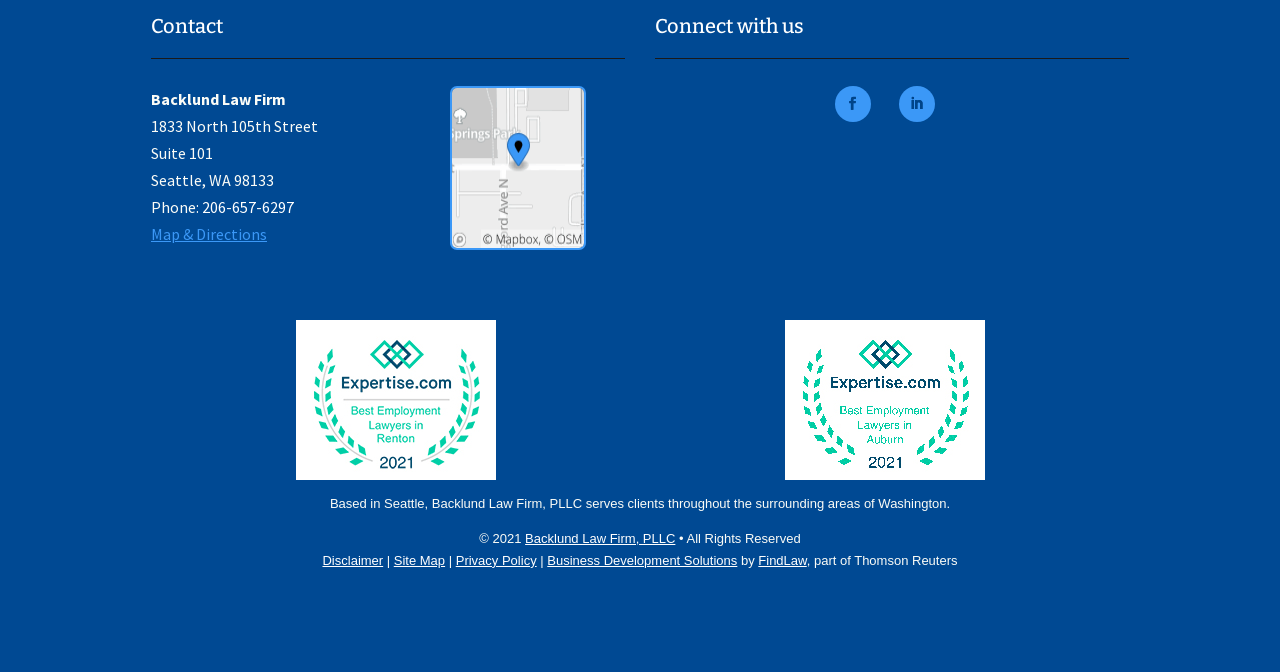Kindly provide the bounding box coordinates of the section you need to click on to fulfill the given instruction: "View map and directions".

[0.118, 0.334, 0.209, 0.363]